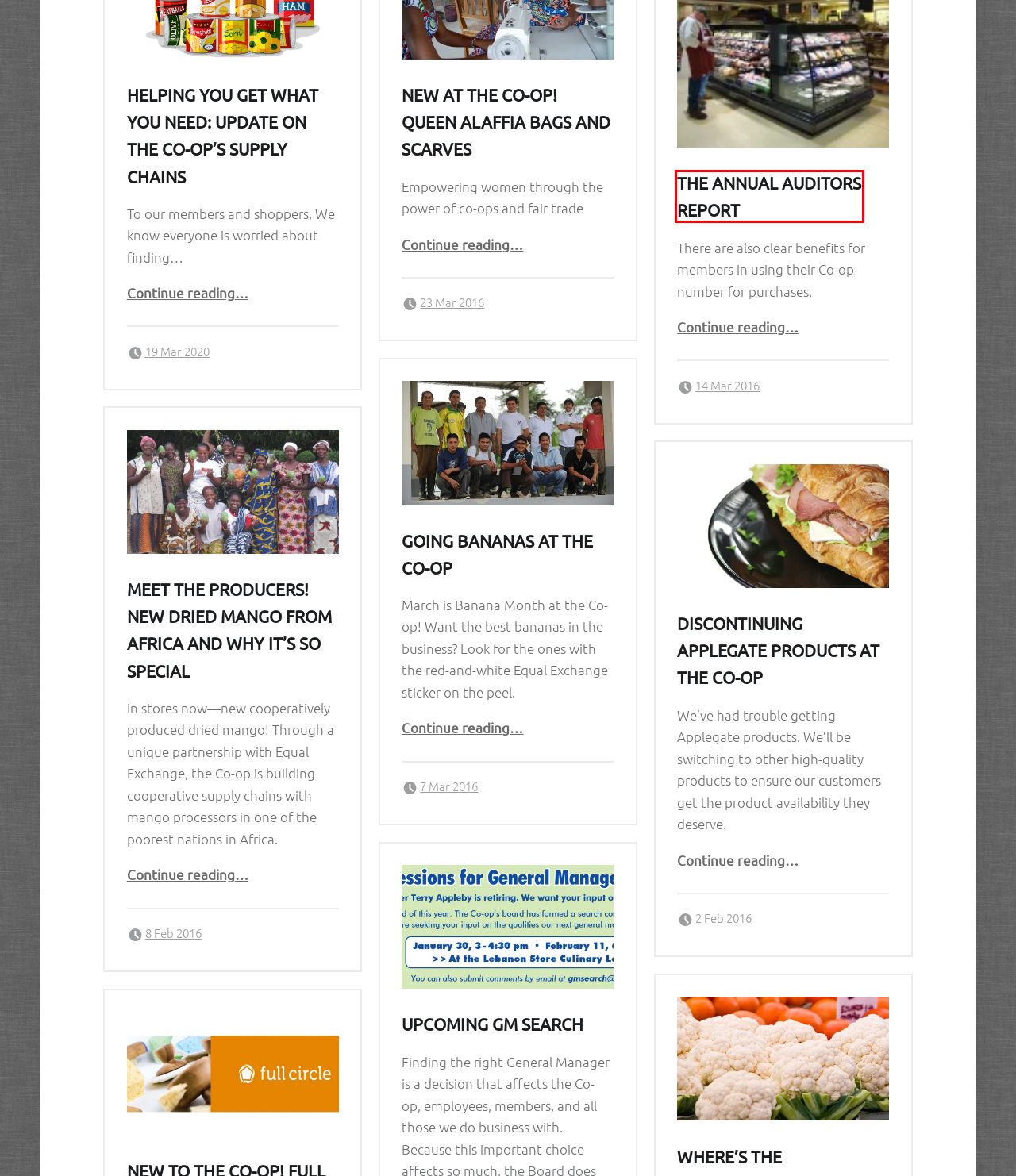You’re provided with a screenshot of a webpage that has a red bounding box around an element. Choose the best matching webpage description for the new page after clicking the element in the red box. The options are:
A. Meet the Producers! New Dried Mango from Africa and Why It’s So Special – Co-op News
B. Upcoming GM Search – Co-op News
C. The Annual Auditors Report – Co-op News
D. Knowledgebase – Co-op News
E. Discontinuing Applegate Products at the Co-op – Co-op News
F. Helping You Get What You Need: Update on the Co-op’s Supply Chains – Co-op News
G. Going Bananas at the Co-op – Co-op News
H. New at the Co-op! Queen Alaffia Bags and Scarves – Co-op News

C